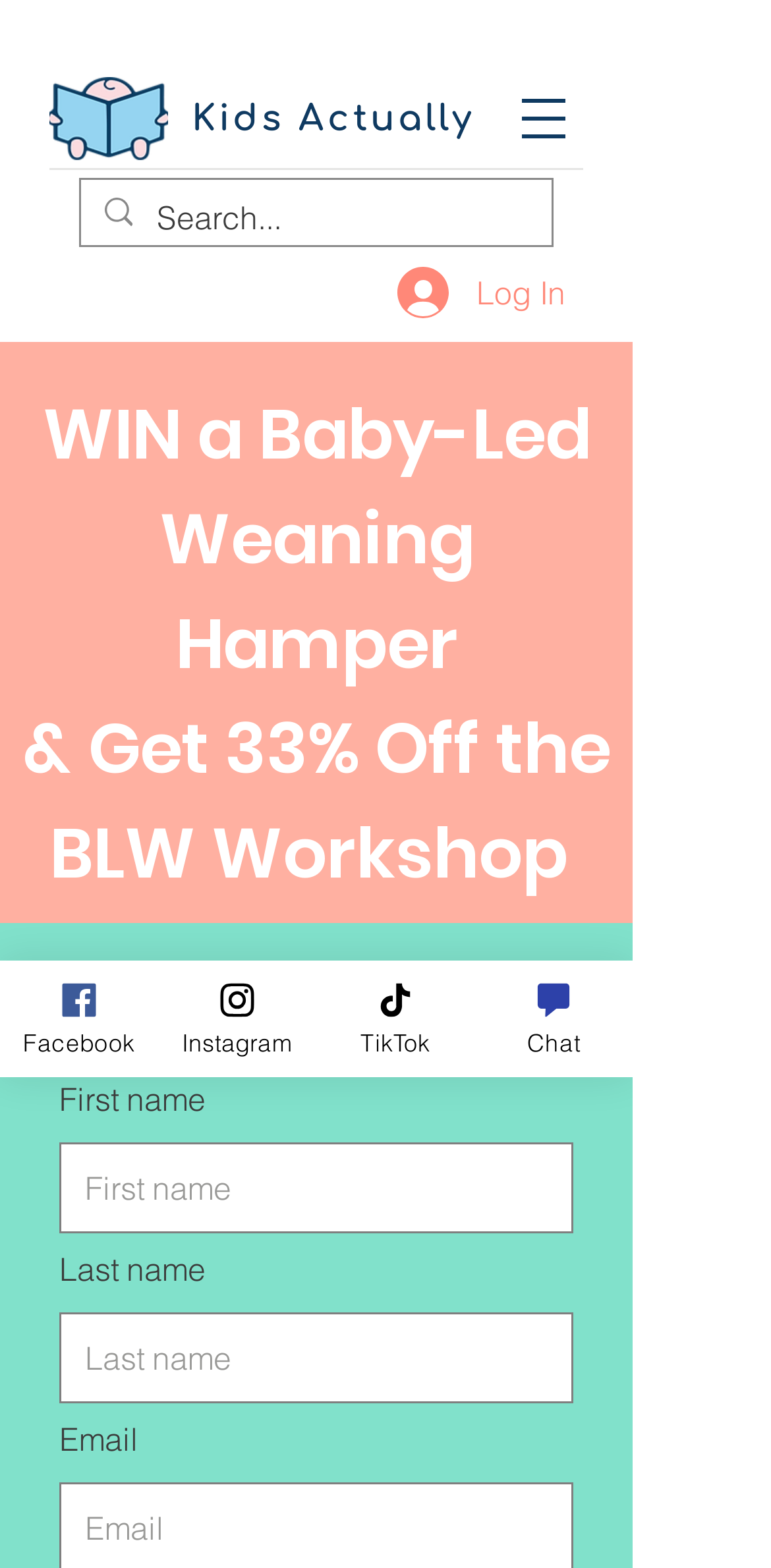Carefully examine the image and provide an in-depth answer to the question: What is required to enter the contest?

Based on the webpage, I can see three textboxes with labels 'First name', 'Last name', and 'Email'. These fields are required to enter the contest.